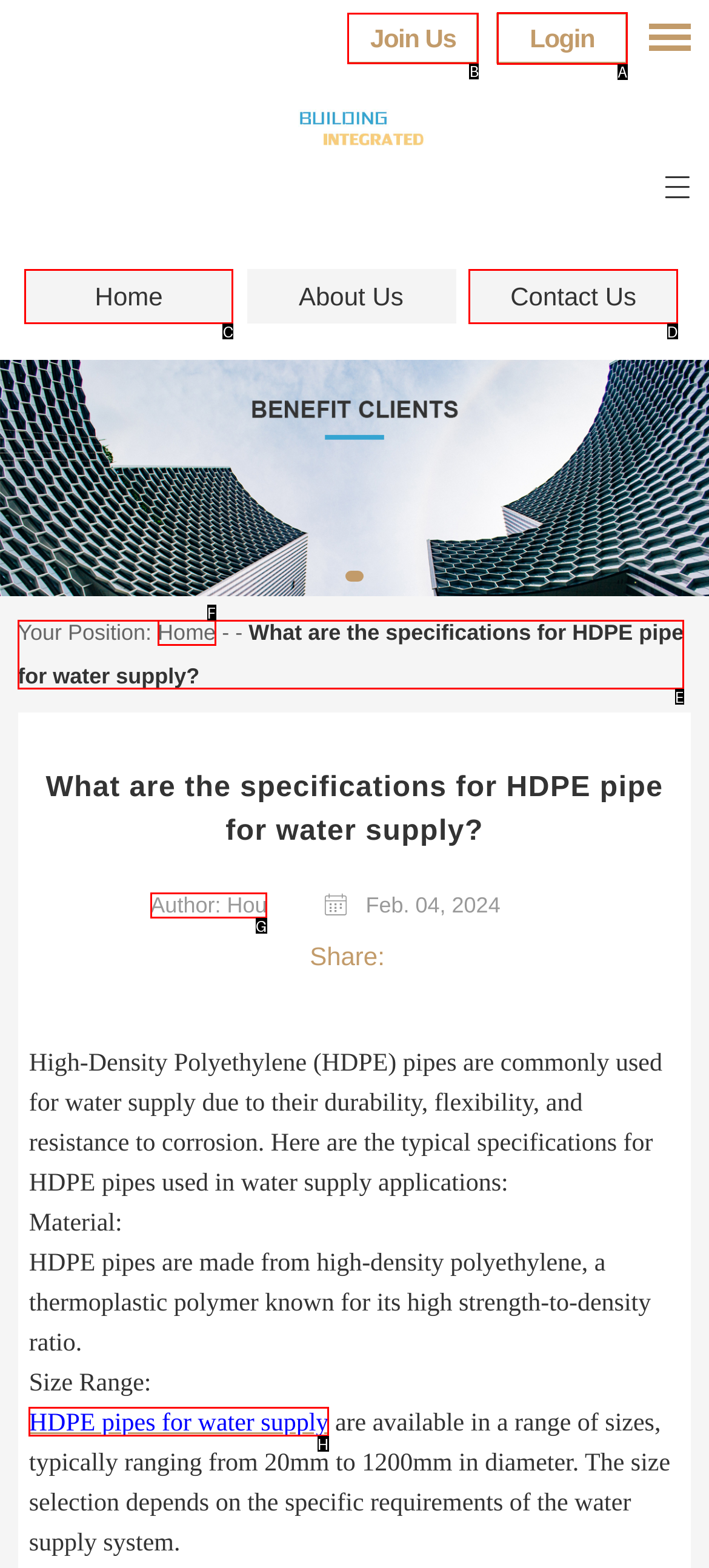Determine the correct UI element to click for this instruction: Click the Login link. Respond with the letter of the chosen element.

A